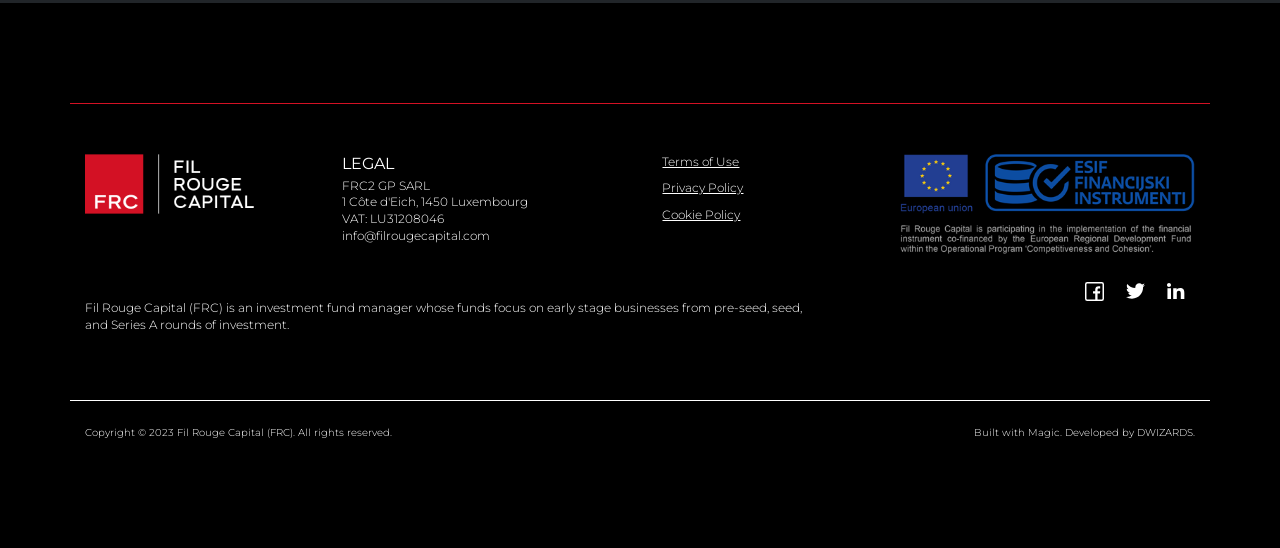Based on the image, give a detailed response to the question: Who developed the website?

The website developer is mentioned in the heading 'Built with Magic. Developed by DWIZARDS.' which is located at the bottom of the page.